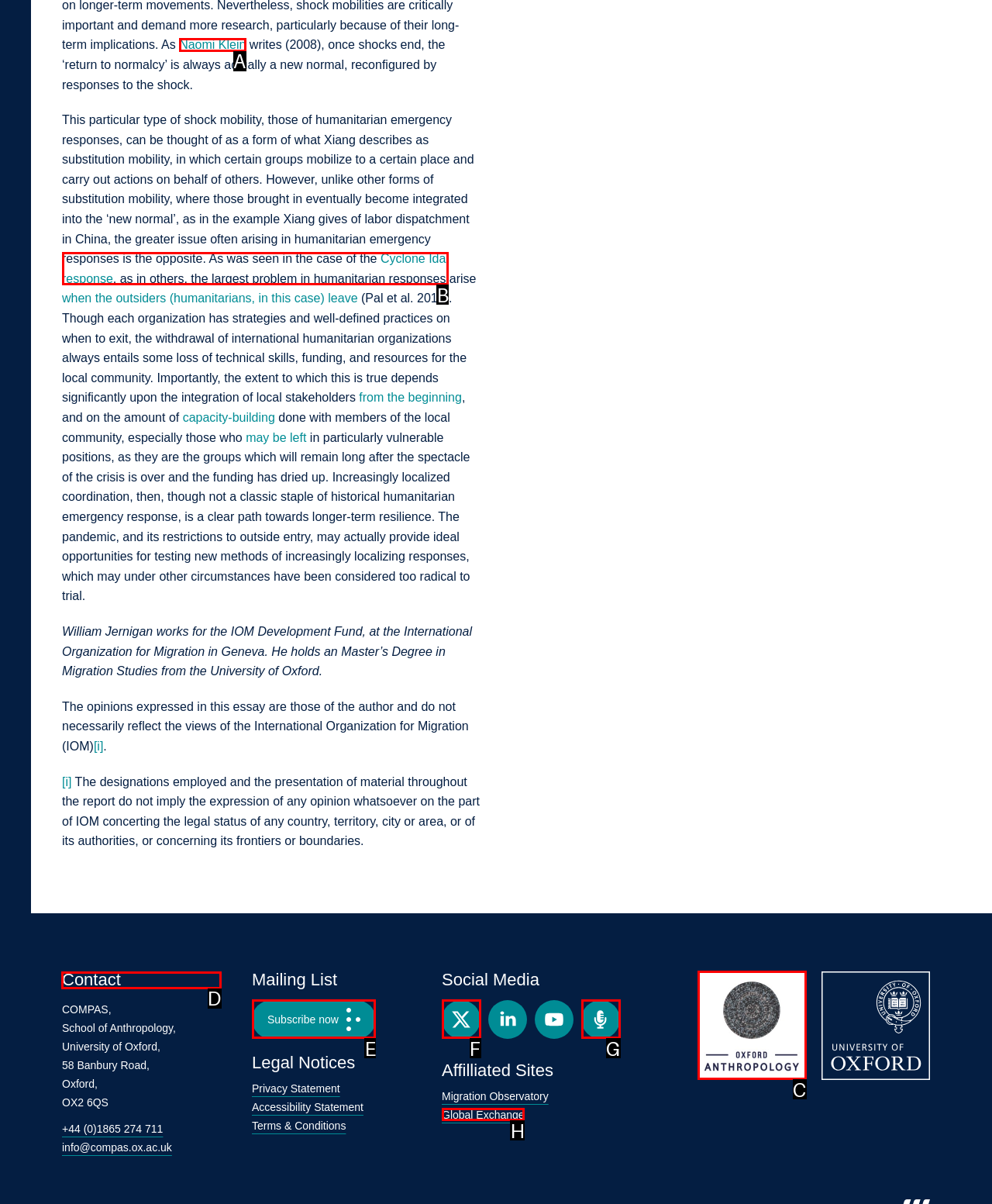Tell me which one HTML element I should click to complete the following task: Contact COMPAS Answer with the option's letter from the given choices directly.

D